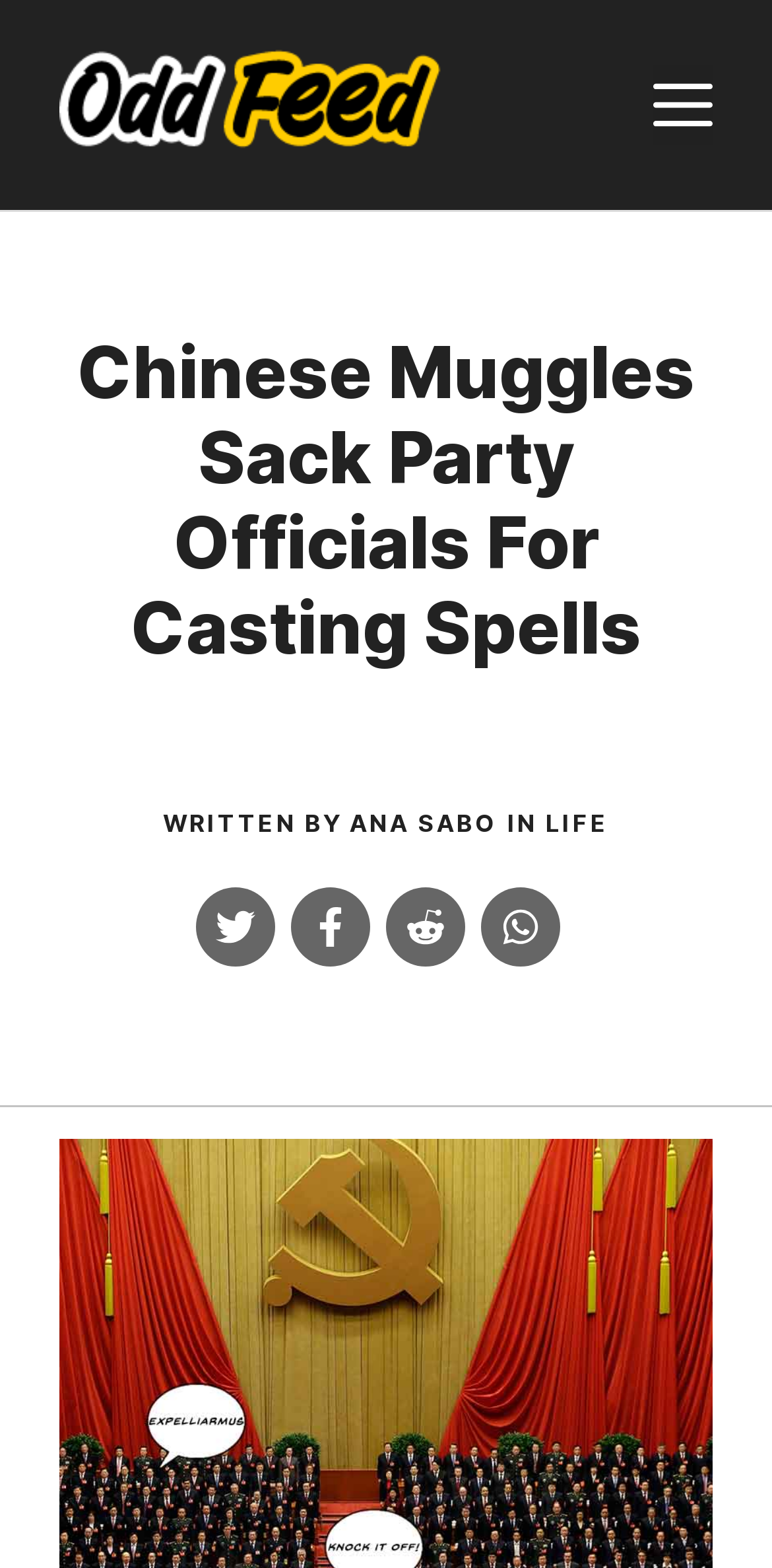Identify the bounding box for the described UI element. Provide the coordinates in (top-left x, top-left y, bottom-right x, bottom-right y) format with values ranging from 0 to 1: Ana Sabo

[0.453, 0.515, 0.644, 0.534]